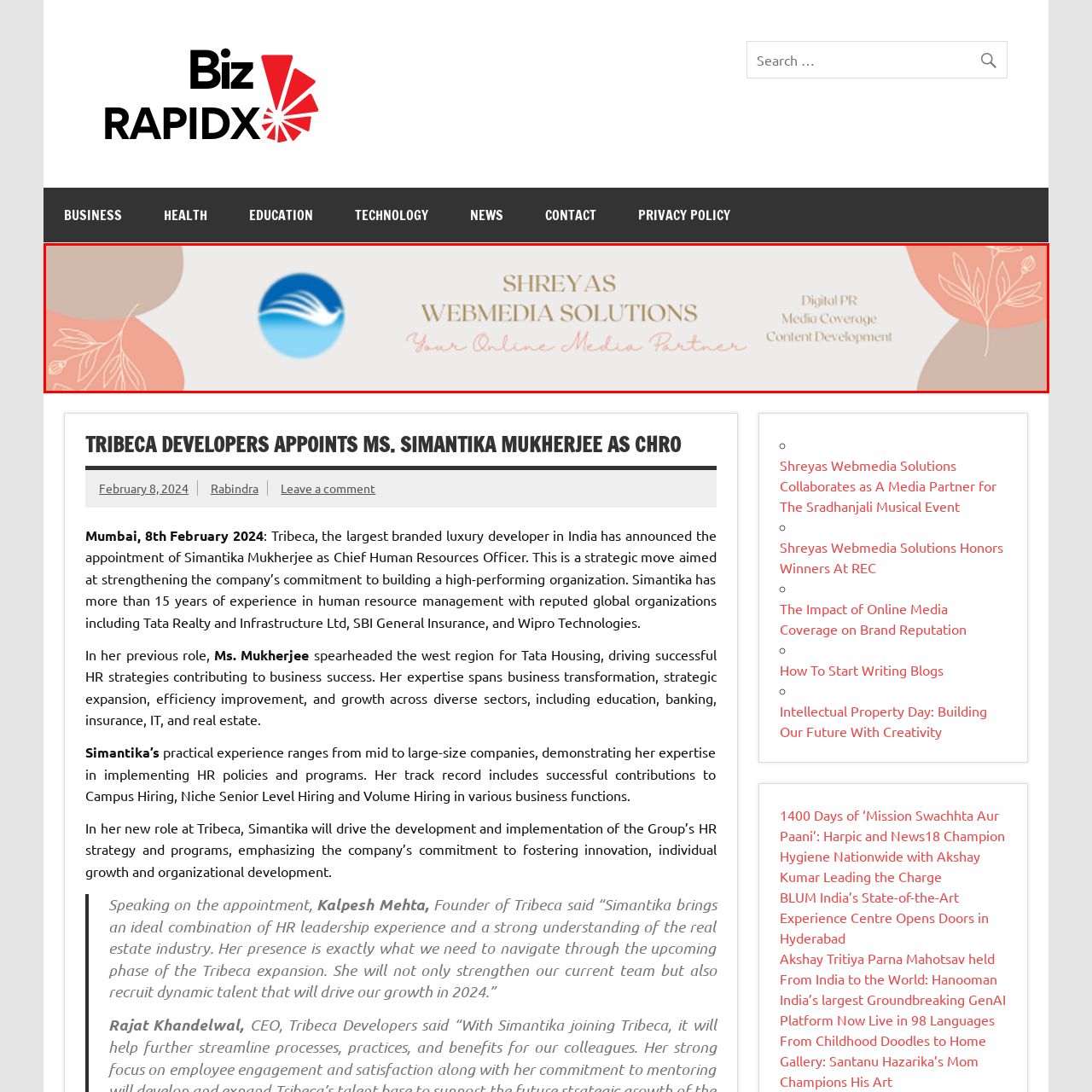Provide an in-depth description of the image within the red bounding box.

The image showcases a banner for Shreyas Webmedia Solutions, presenting itself as "Your Online Media Partner." The design features a sleek aesthetic with a soft color palette that includes peach and beige elements, complemented by delicate floral outlines. Prominently displayed is the company's name, "Shreyas Webmedia Solutions," in an elegant gold font, emphasizing professionalism and creativity. Below the name, the banner highlights key services offered: "Digital PR," "Media Coverage," and "Content Development." In the upper left corner, there is a distinctive logo depicted in blue, symbolizing trust and innovation. This image effectively communicates the branding and core offerings of the company, focusing on their commitment to enhancing online presence through strategic media solutions.